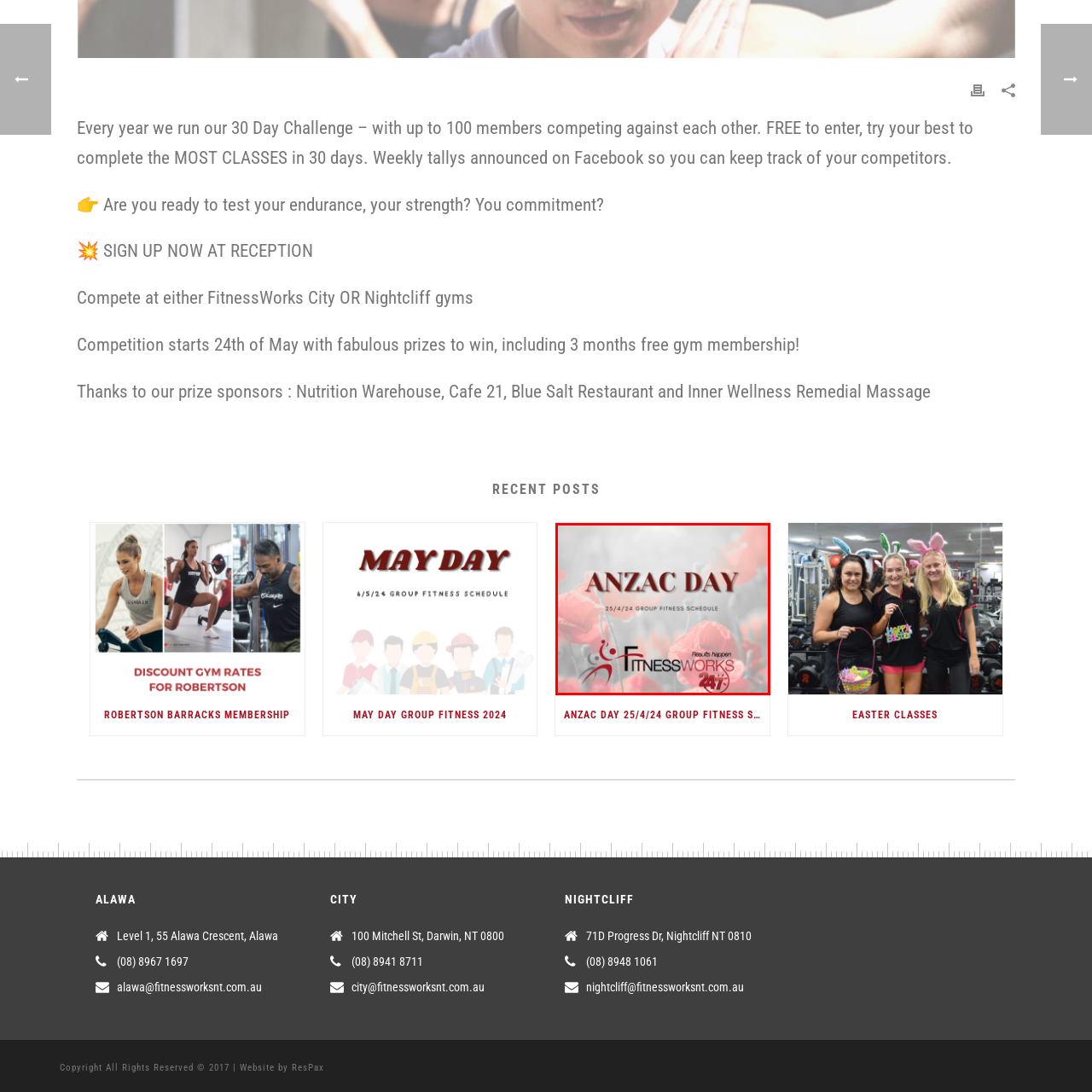What do the red poppies in the background symbolize?
Look at the section marked by the red bounding box and provide a single word or phrase as your answer.

Remembrance